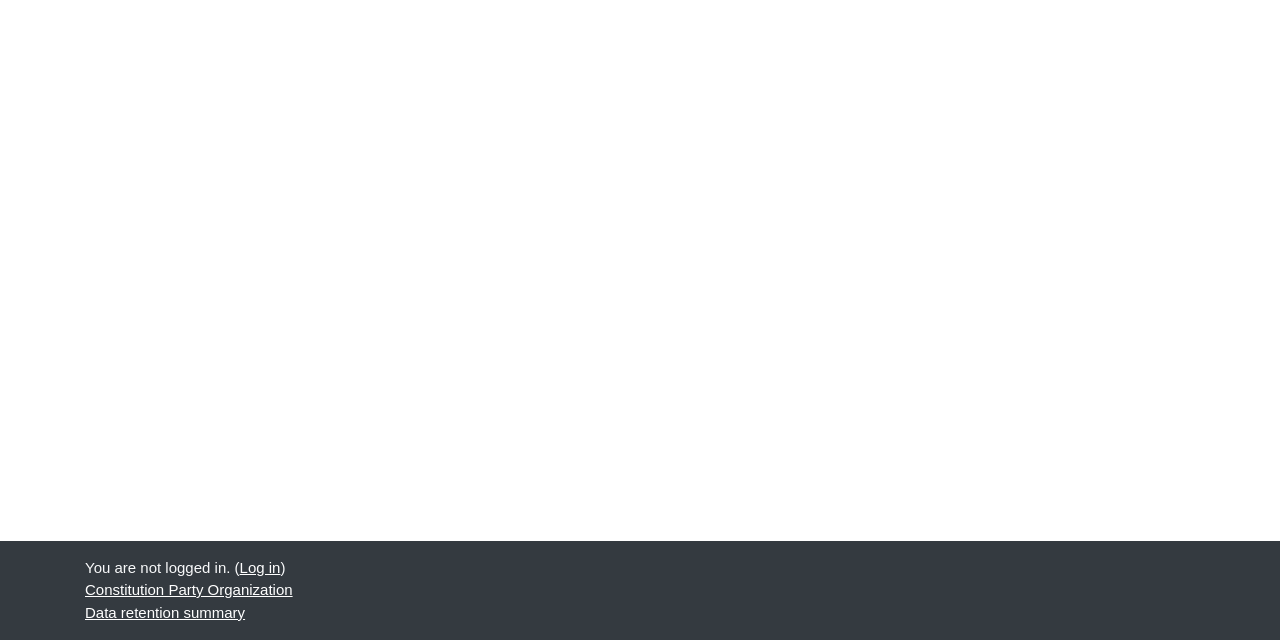Identify the bounding box of the HTML element described as: "Constitution Party Organization".

[0.066, 0.908, 0.229, 0.934]